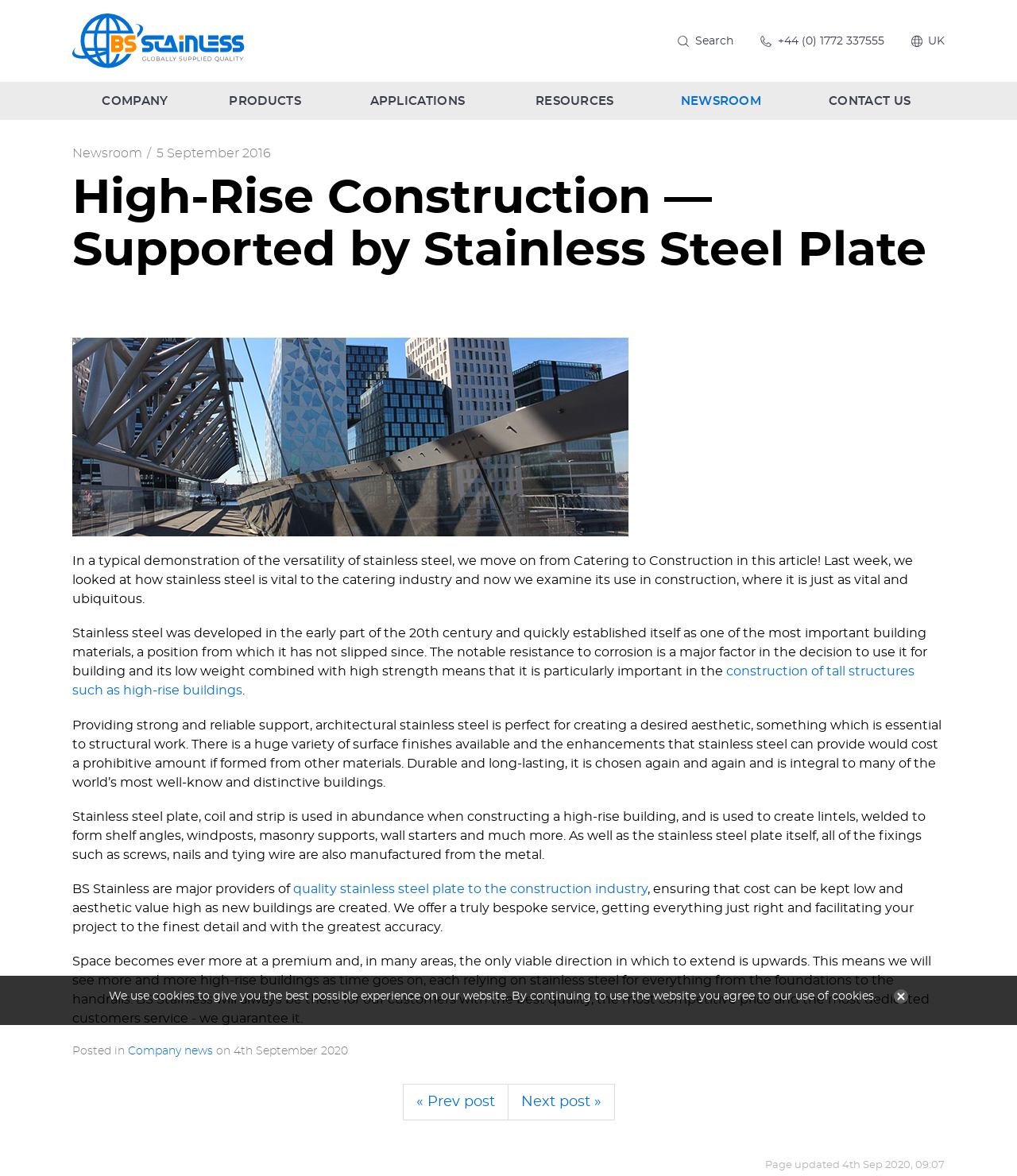Please mark the clickable region by giving the bounding box coordinates needed to complete this instruction: "Check comments".

None